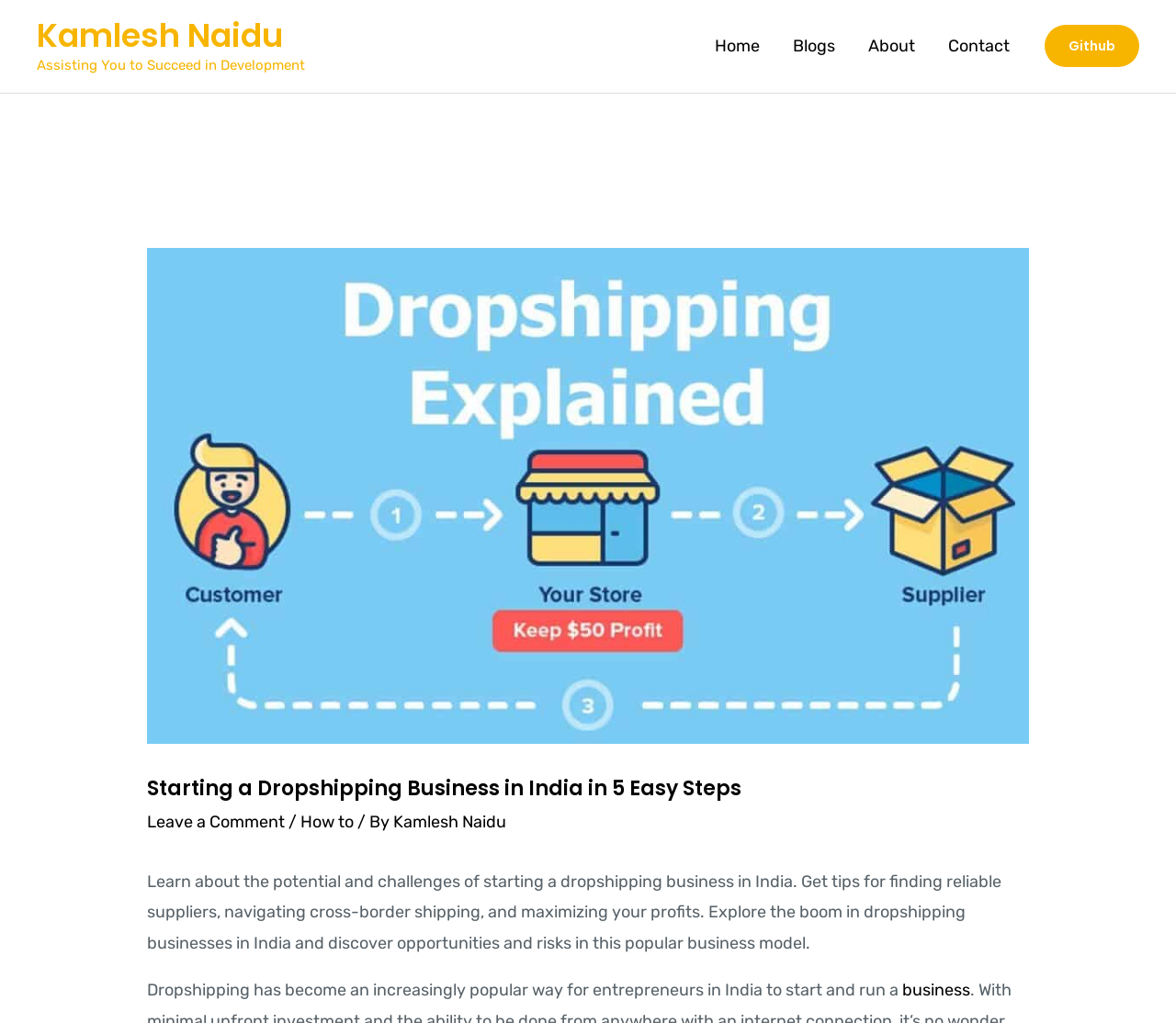Given the content of the image, can you provide a detailed answer to the question?
What is the tone of the article?

The tone of the article is informative, as it provides tips and information about starting a dropshipping business in India, and does not appear to be promotional or persuasive in nature.